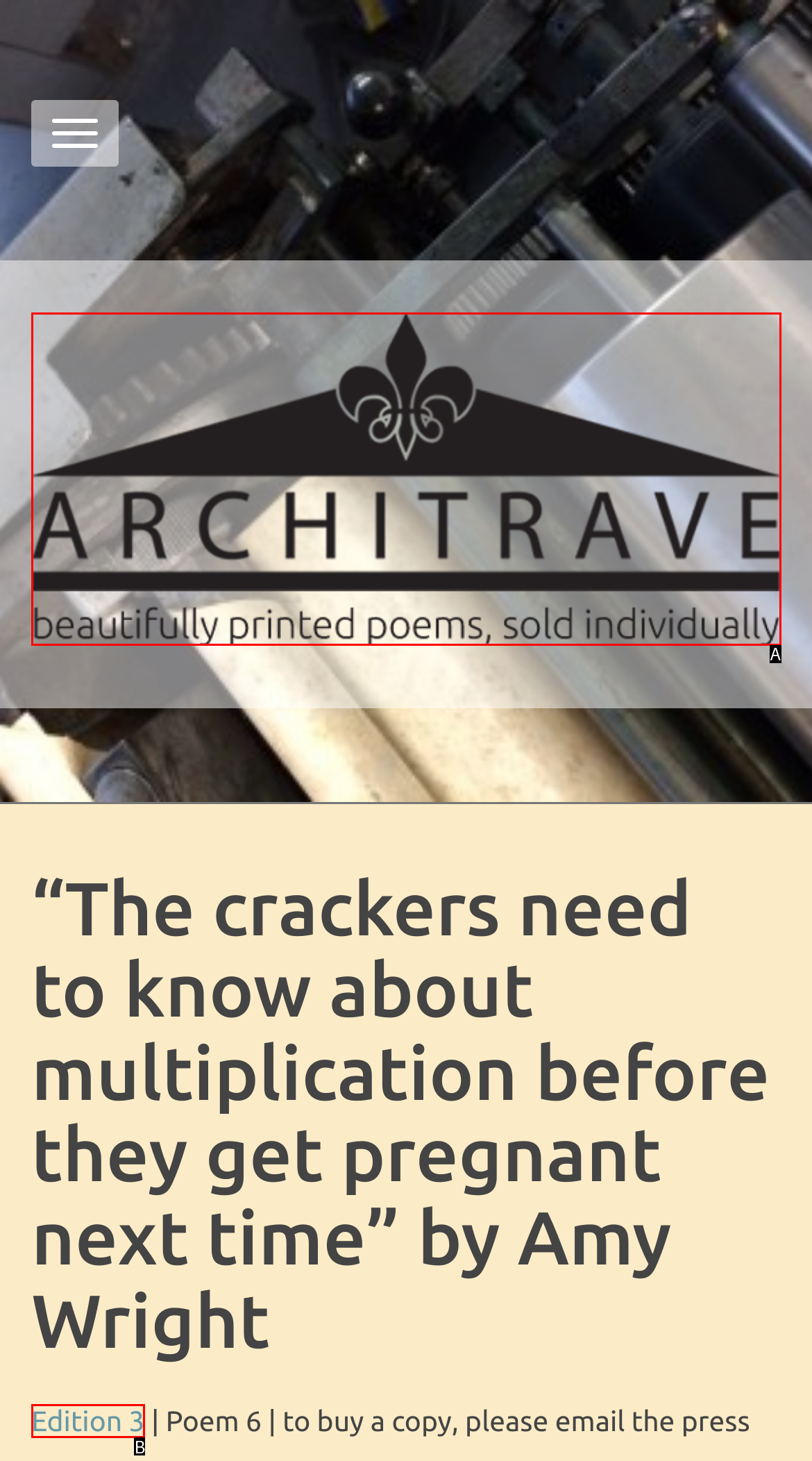Select the correct option based on the description: Edition 3
Answer directly with the option’s letter.

B